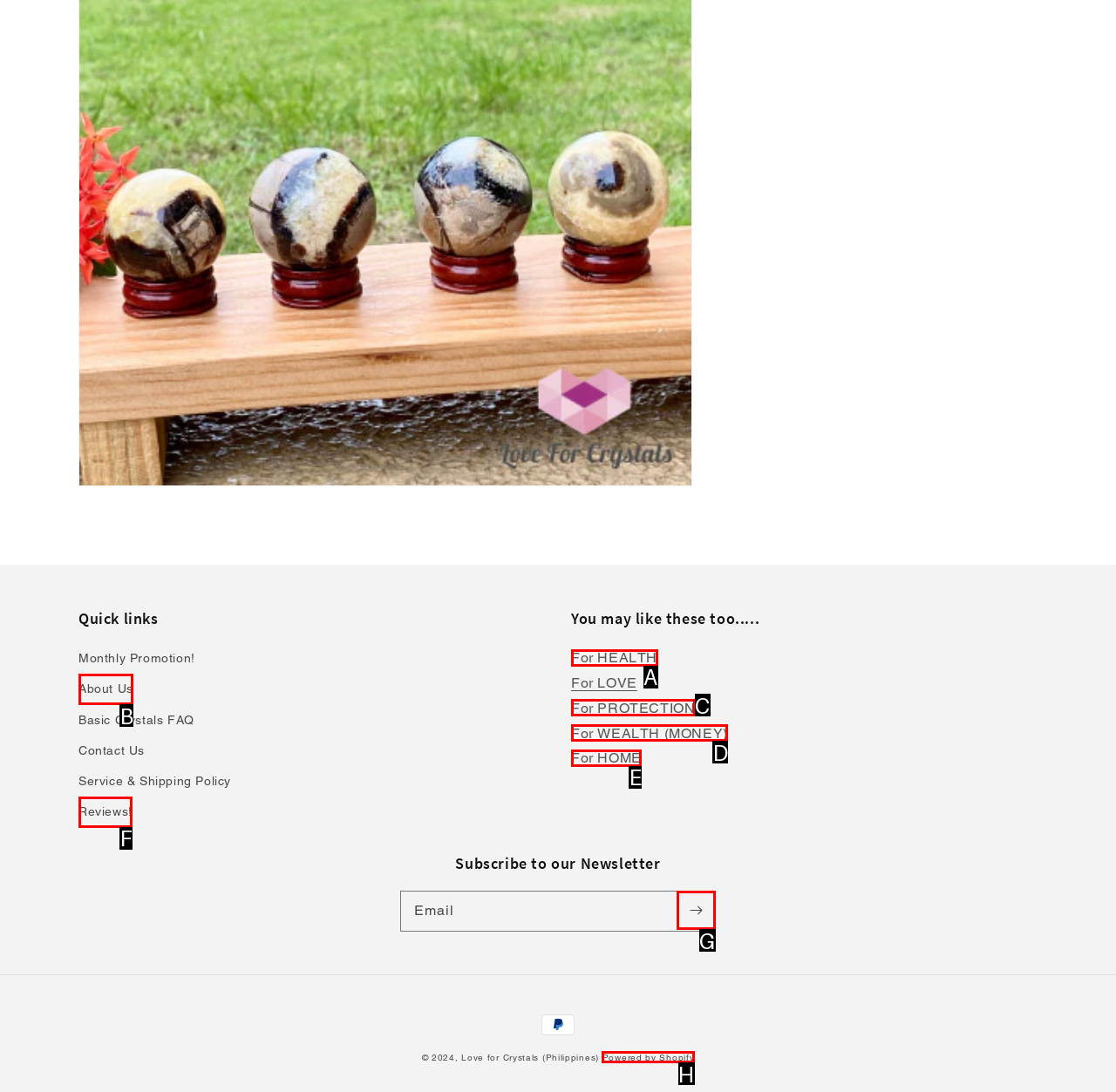Given the description: For WEALTH (MONEY), identify the corresponding option. Answer with the letter of the appropriate option directly.

D